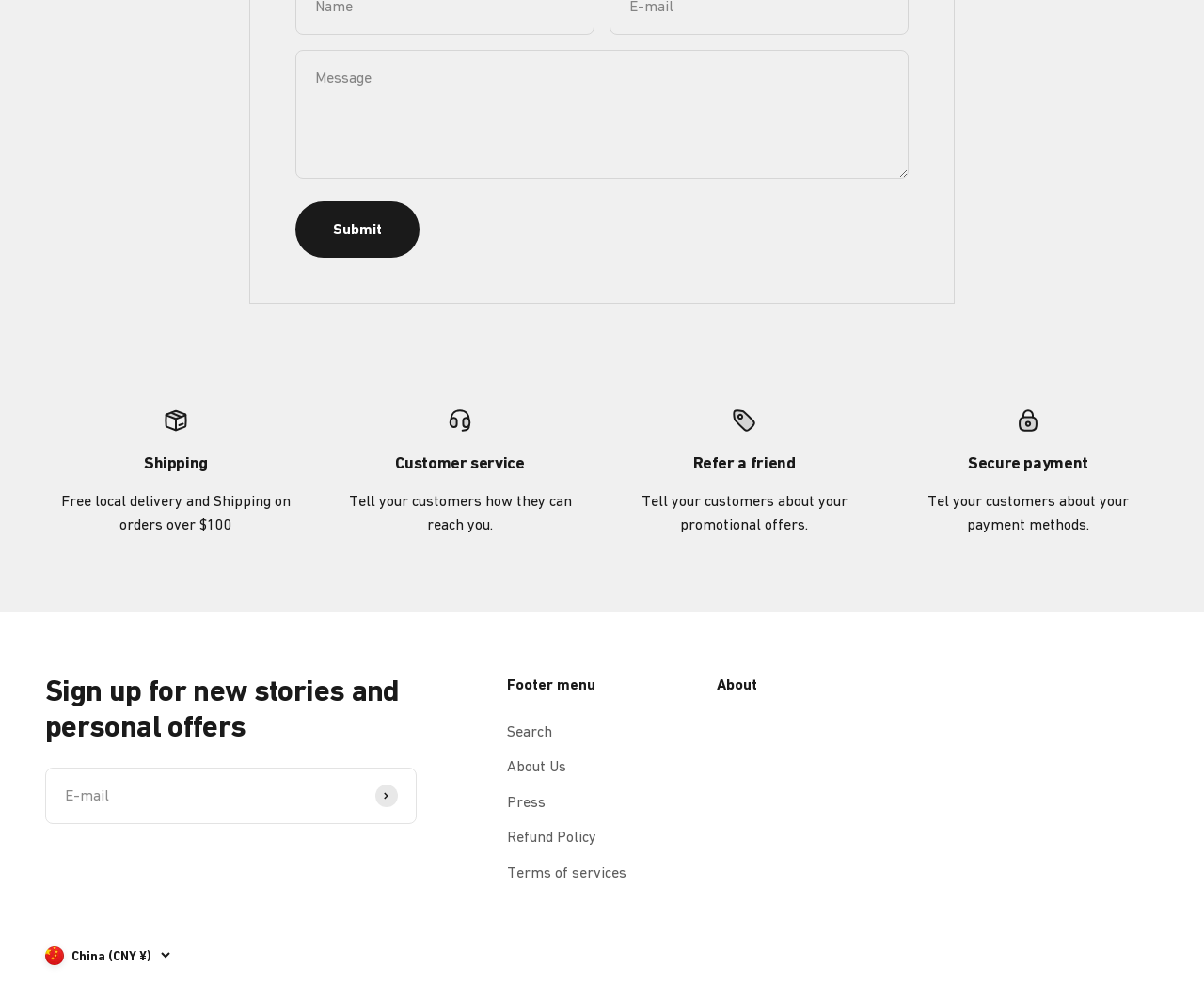Predict the bounding box of the UI element based on the description: "Powered by Invision Community". The coordinates should be four float numbers between 0 and 1, formatted as [left, top, right, bottom].

None